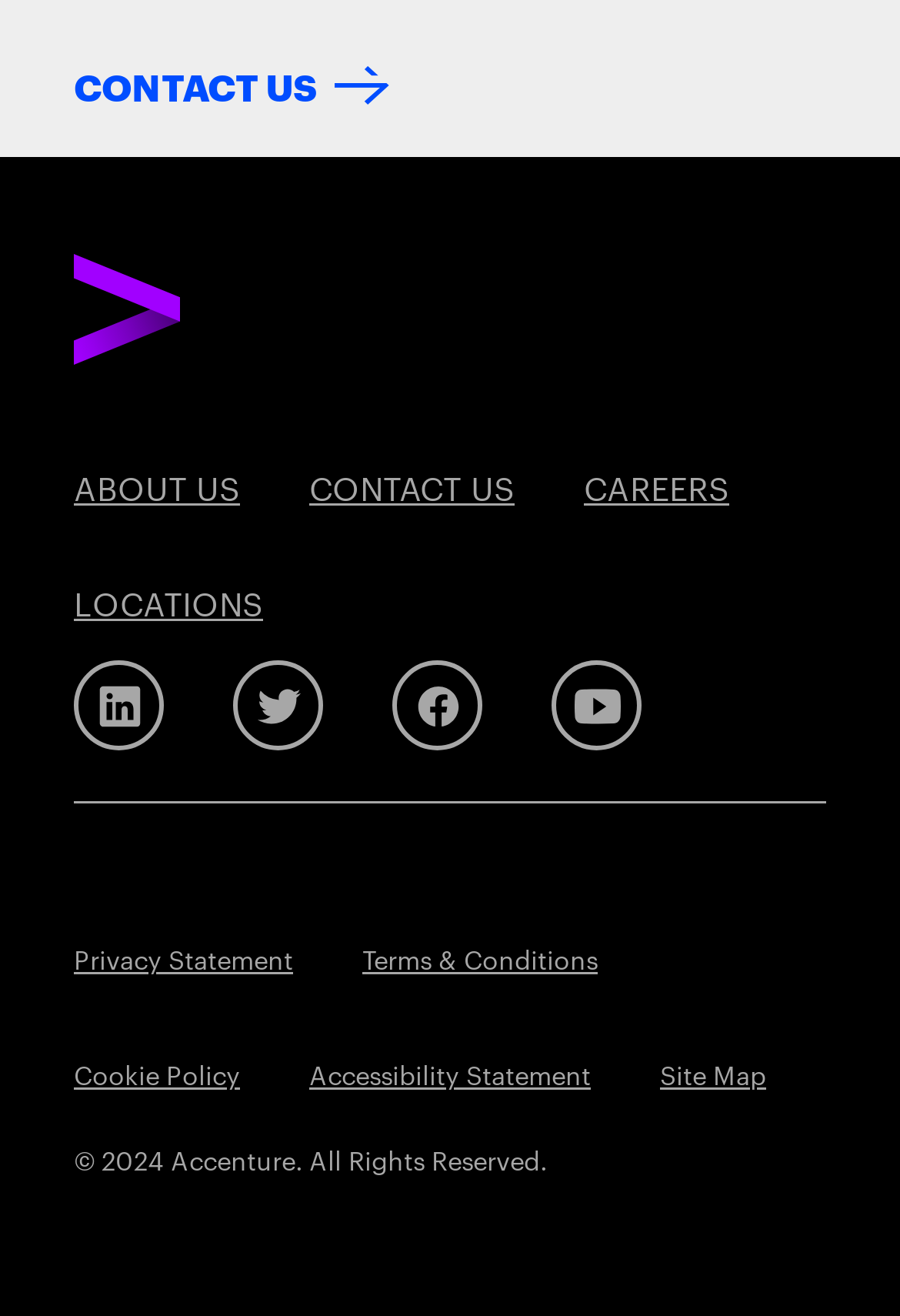How many social media links are there?
Based on the image, answer the question with as much detail as possible.

I counted the number of links that have an image associated with them, which are 'Follow us on Linkedin', 'Follow us on Twitter', 'Follow us on Facebook', and 'See Accenture on YouTube'. These links are likely social media links, and there are 4 of them.